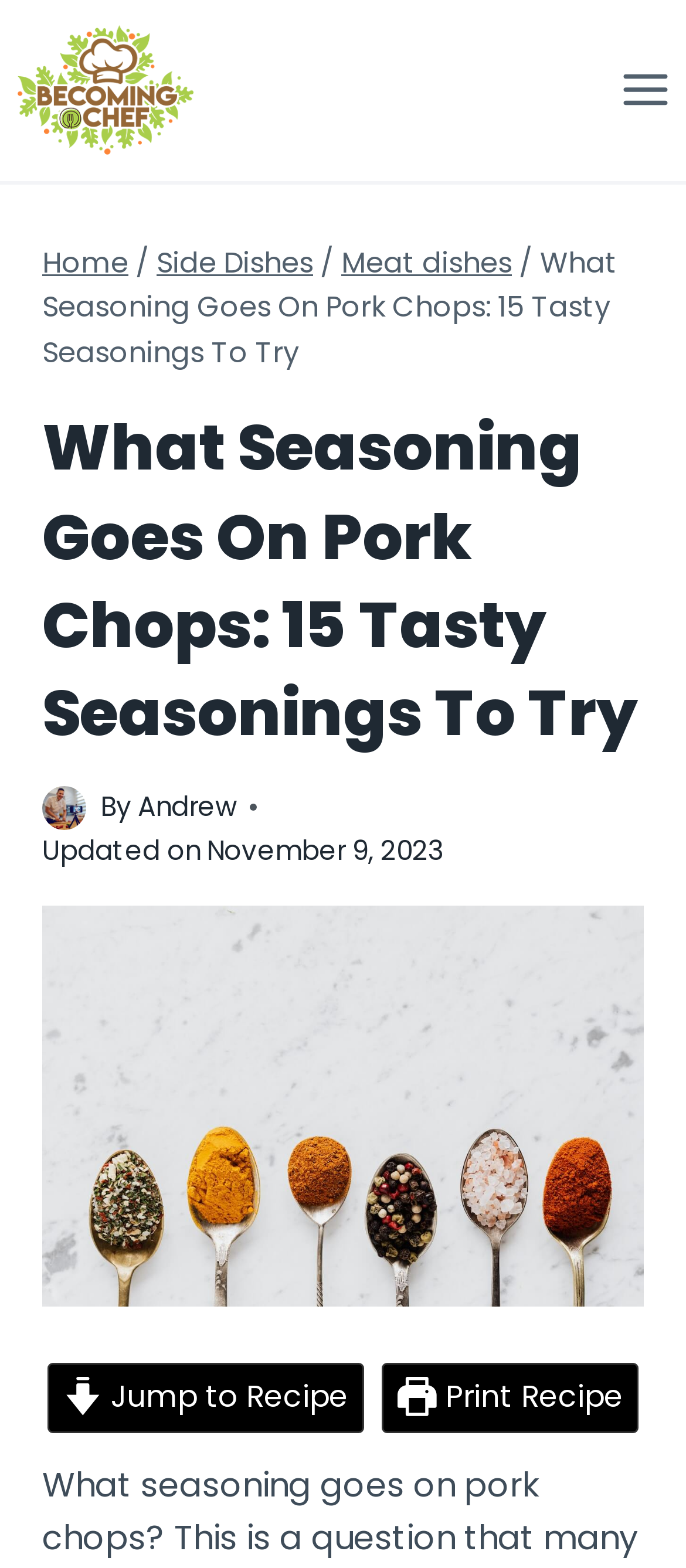Based on the element description: "Scroll to top", identify the bounding box coordinates for this UI element. The coordinates must be four float numbers between 0 and 1, listed as [left, top, right, bottom].

[0.808, 0.683, 0.923, 0.733]